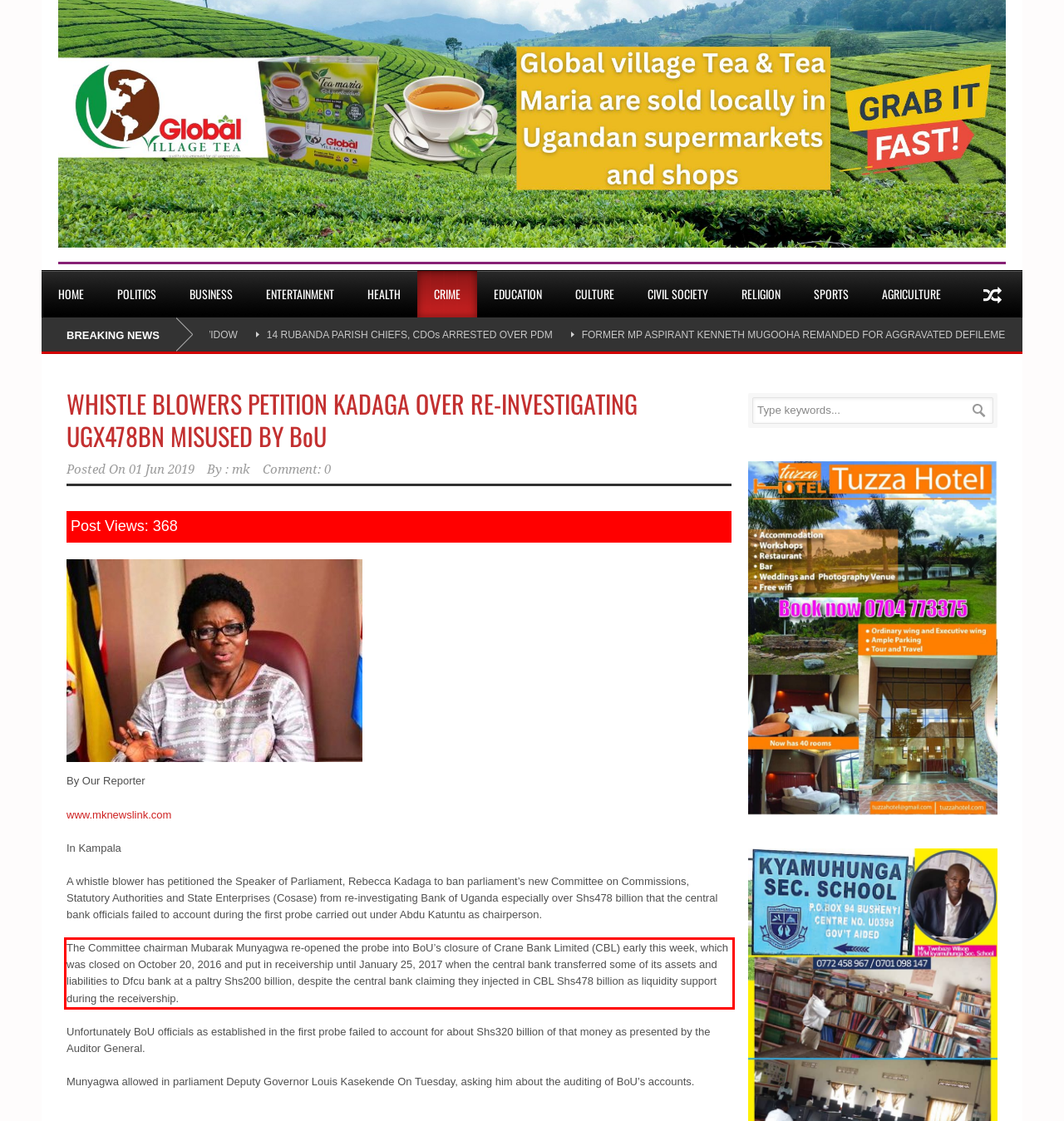The screenshot provided shows a webpage with a red bounding box. Apply OCR to the text within this red bounding box and provide the extracted content.

The Committee chairman Mubarak Munyagwa re-opened the probe into BoU’s closure of Crane Bank Limited (CBL) early this week, which was closed on October 20, 2016 and put in receivership until January 25, 2017 when the central bank transferred some of its assets and liabilities to Dfcu bank at a paltry Shs200 billion, despite the central bank claiming they injected in CBL Shs478 billion as liquidity support during the receivership.